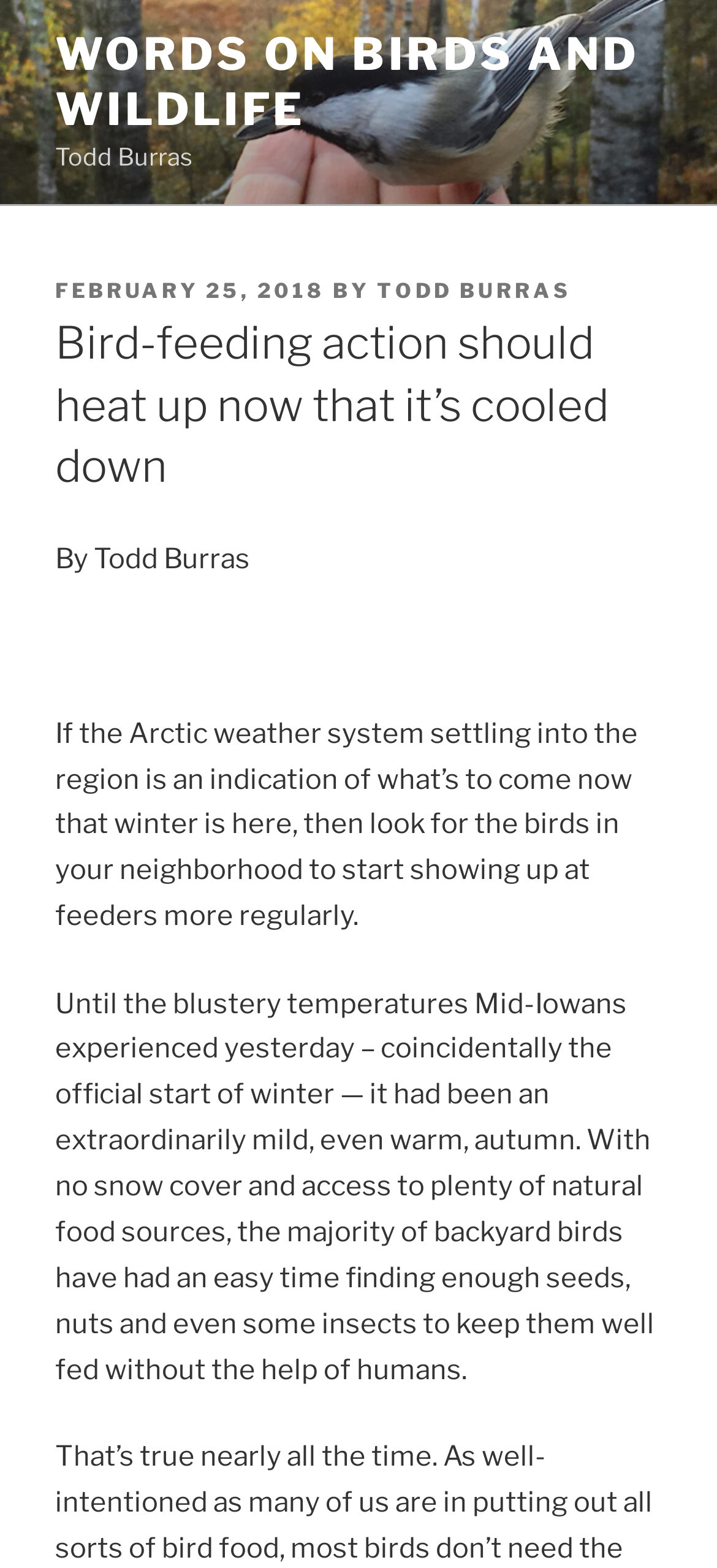Based on the element description, predict the bounding box coordinates (top-left x, top-left y, bottom-right x, bottom-right y) for the UI element in the screenshot: February 25, 2018

[0.077, 0.177, 0.454, 0.194]